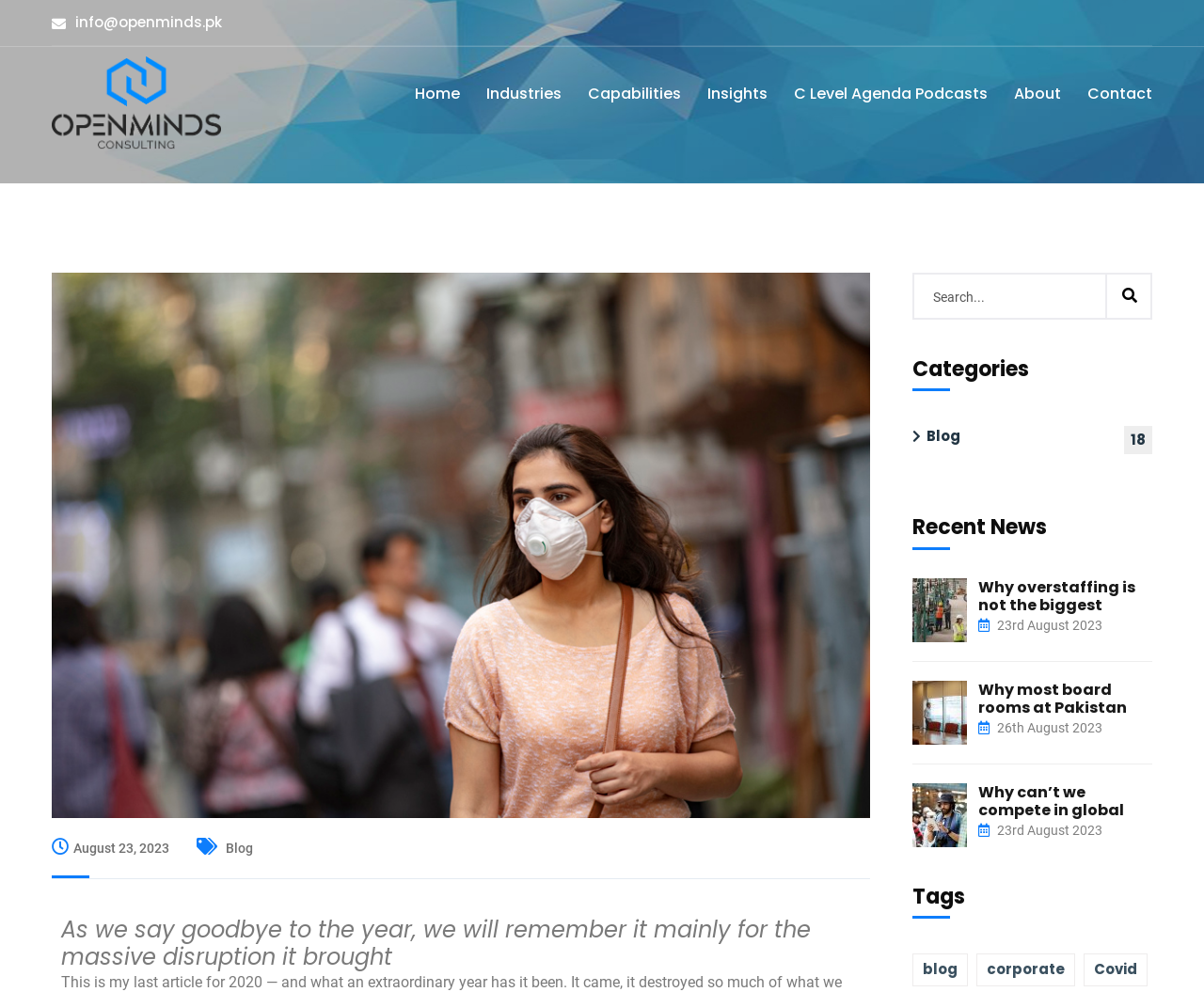What is the date of the latest news?
Answer the question using a single word or phrase, according to the image.

23rd August 2023